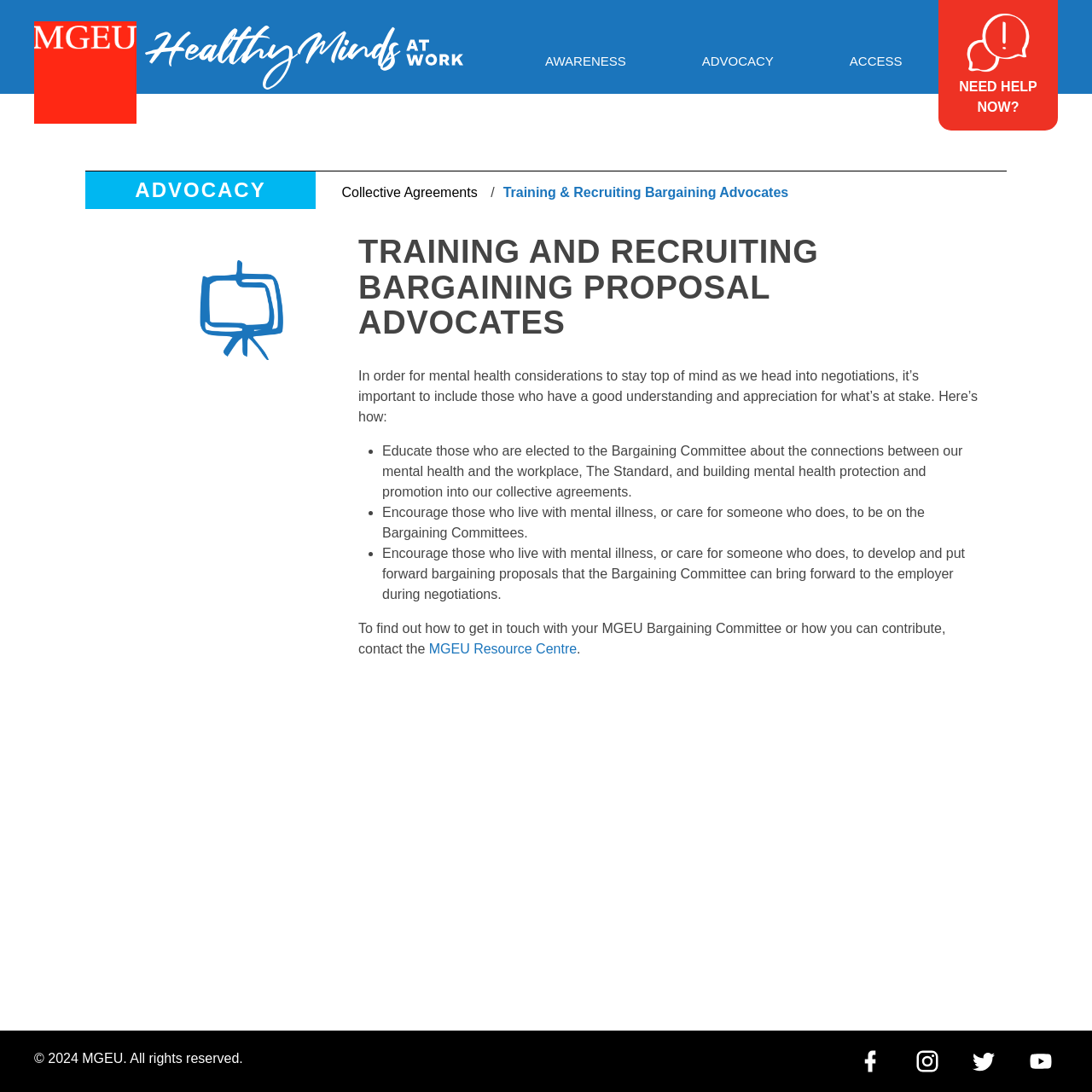Provide the bounding box coordinates of the section that needs to be clicked to accomplish the following instruction: "Click on the 'Training & Recruiting Bargaining Advocates' link."

[0.453, 0.163, 0.73, 0.19]